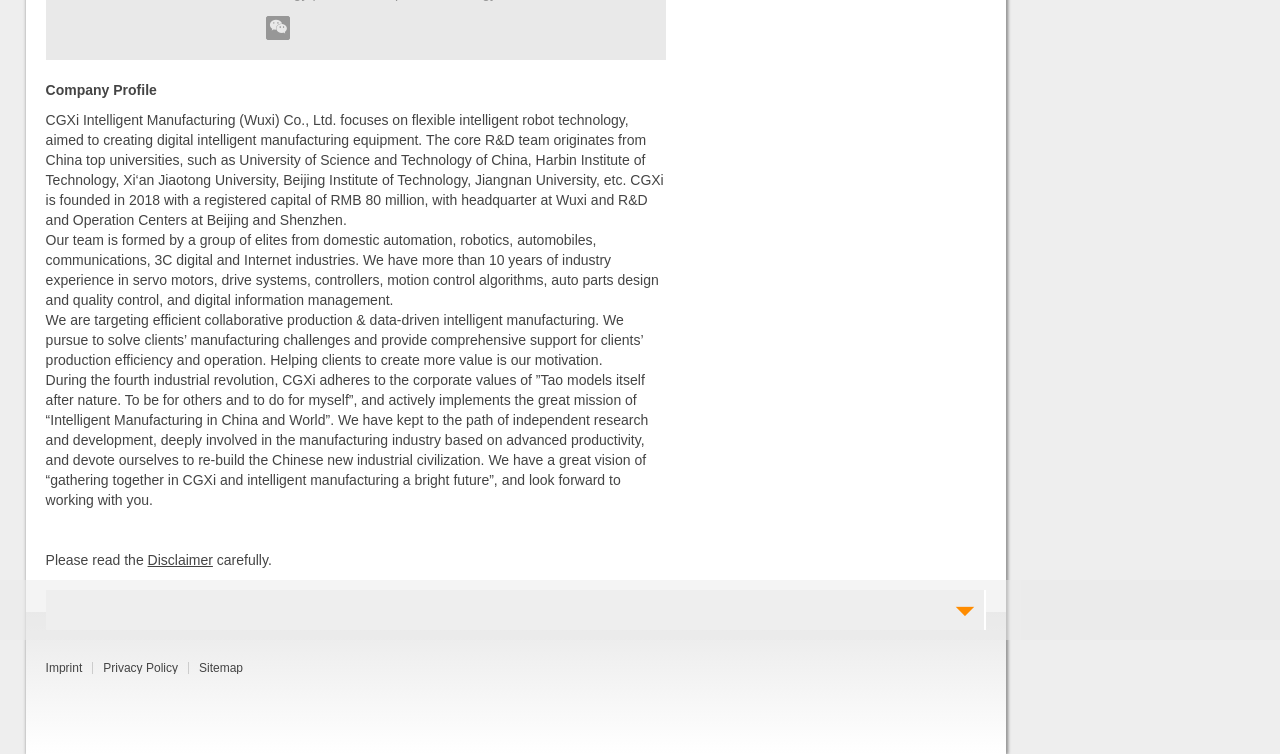Extract the bounding box coordinates of the UI element described by: "Setup Guide". The coordinates should include four float numbers ranging from 0 to 1, e.g., [left, top, right, bottom].

None